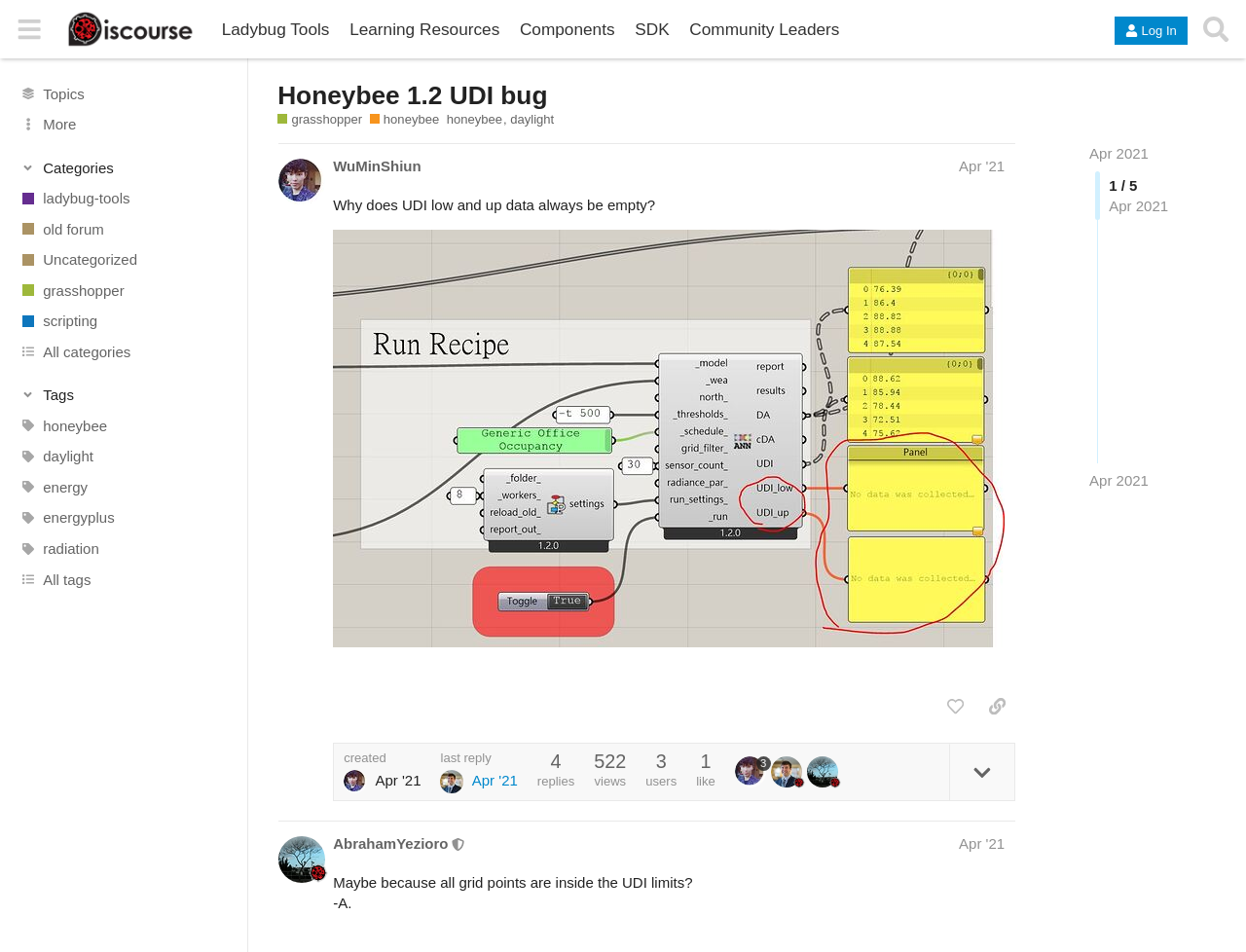Find the bounding box coordinates of the element's region that should be clicked in order to follow the given instruction: "Click on the 'Log In' button". The coordinates should consist of four float numbers between 0 and 1, i.e., [left, top, right, bottom].

[0.895, 0.017, 0.953, 0.047]